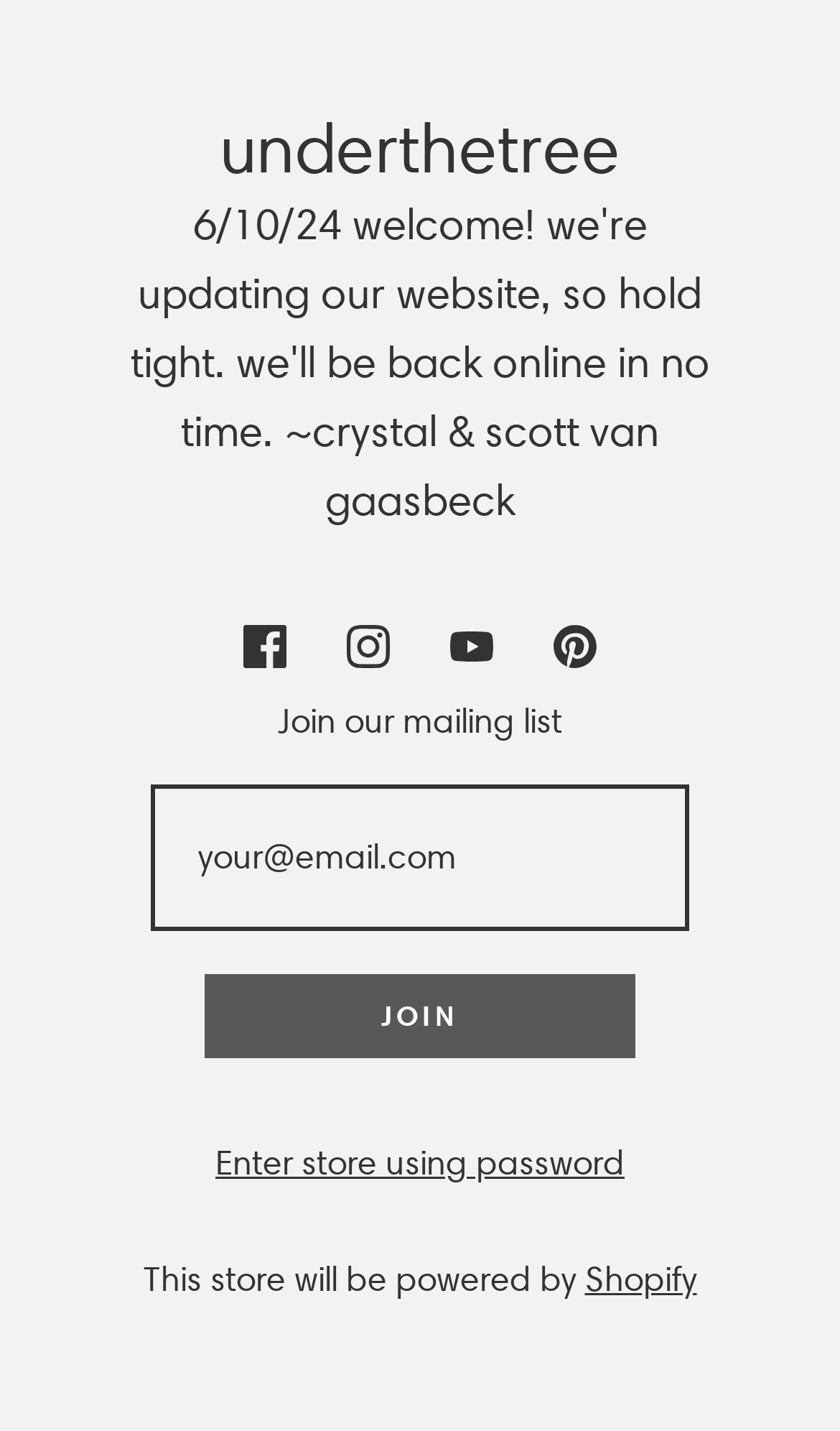What is the alternative way to enter the store?
Give a detailed response to the question by analyzing the screenshot.

The link at the bottom of the webpage says 'Enter store using password', suggesting that there is an alternative way to access the store using a password instead of creating an account or joining a mailing list.